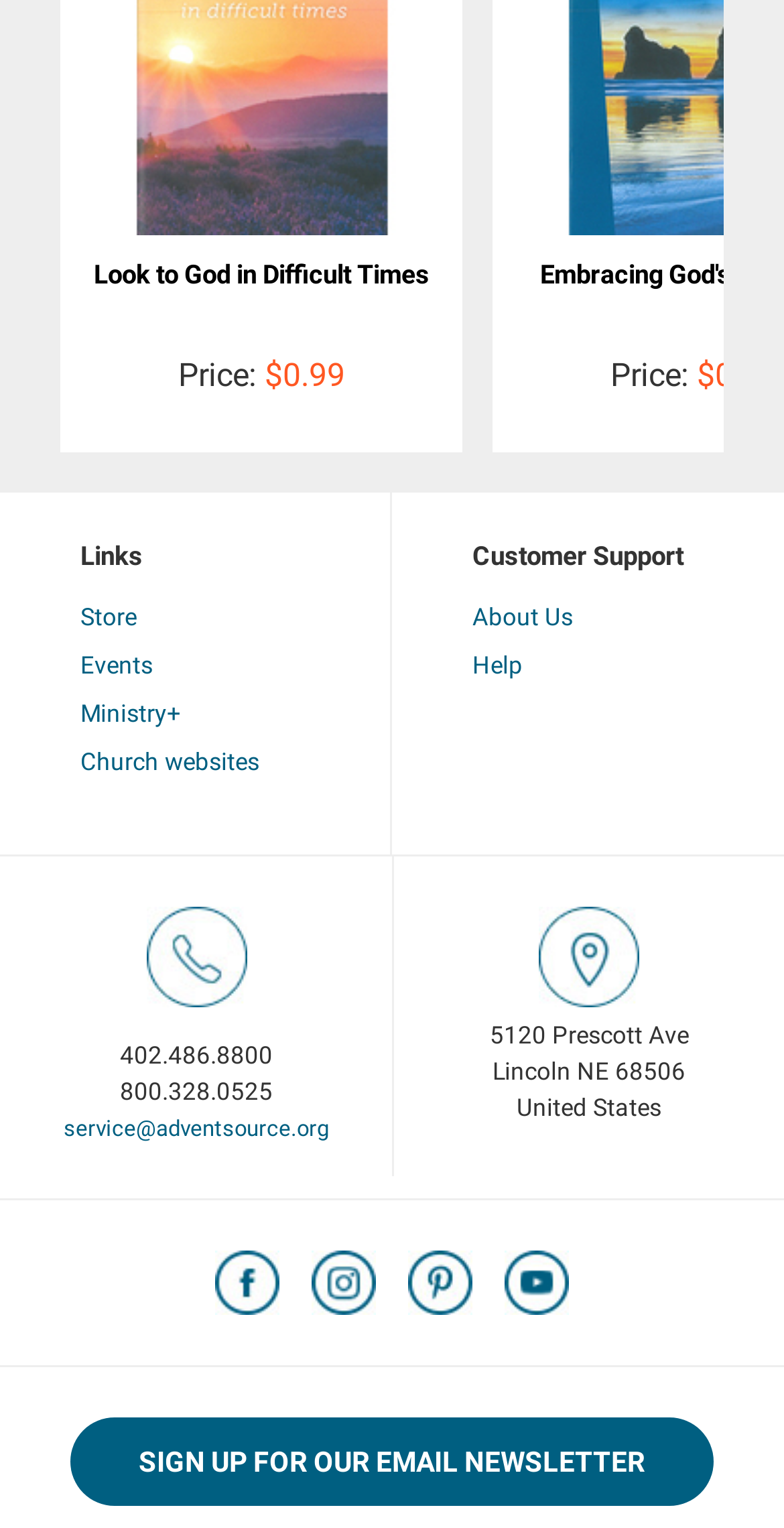Provide a thorough and detailed response to the question by examining the image: 
What is the phone number of the company?

The phone number of the company can be found in the StaticText element with ID 632, which displays the phone number as '402.486.8800'.